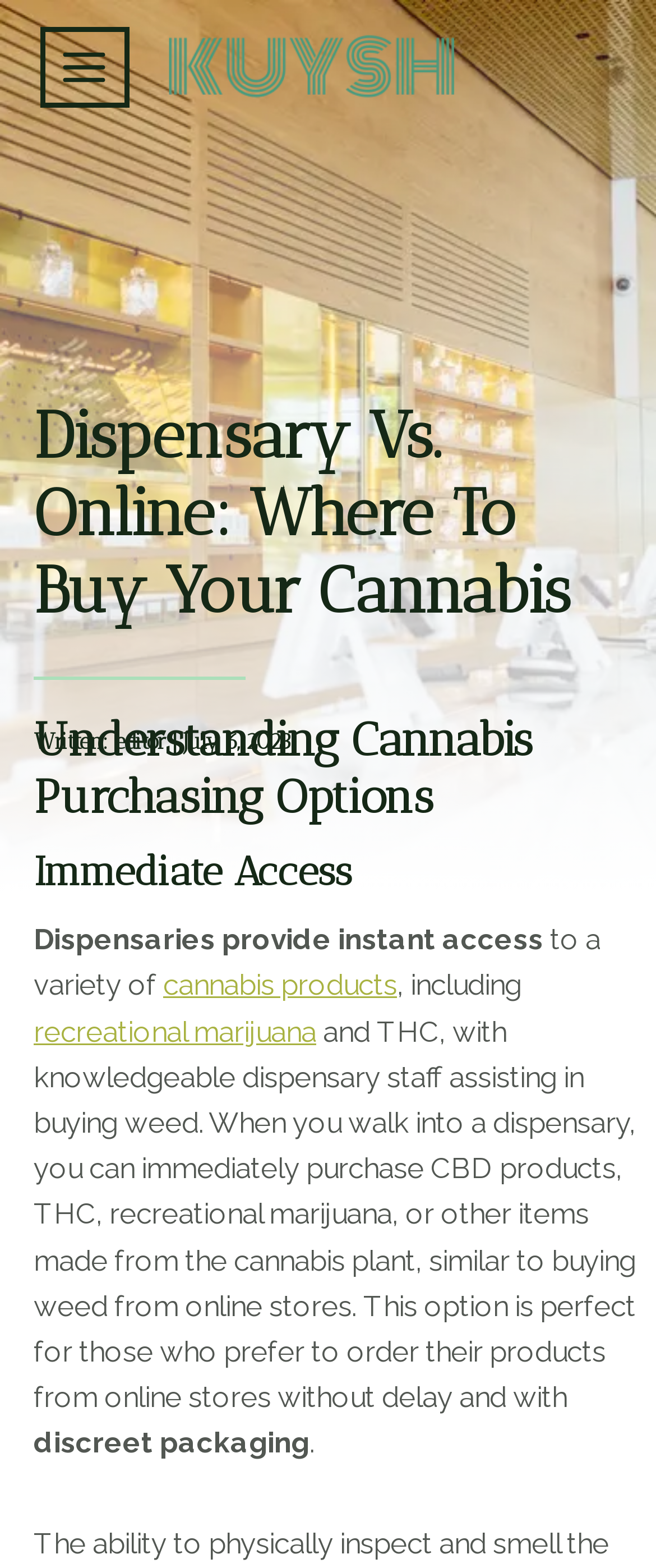What is the date of the article on the webpage?
Use the information from the image to give a detailed answer to the question.

The webpage mentions the date of the article as 'July 6, 2023', which is indicated in the 'Written: editor | July 6, 2023' section.